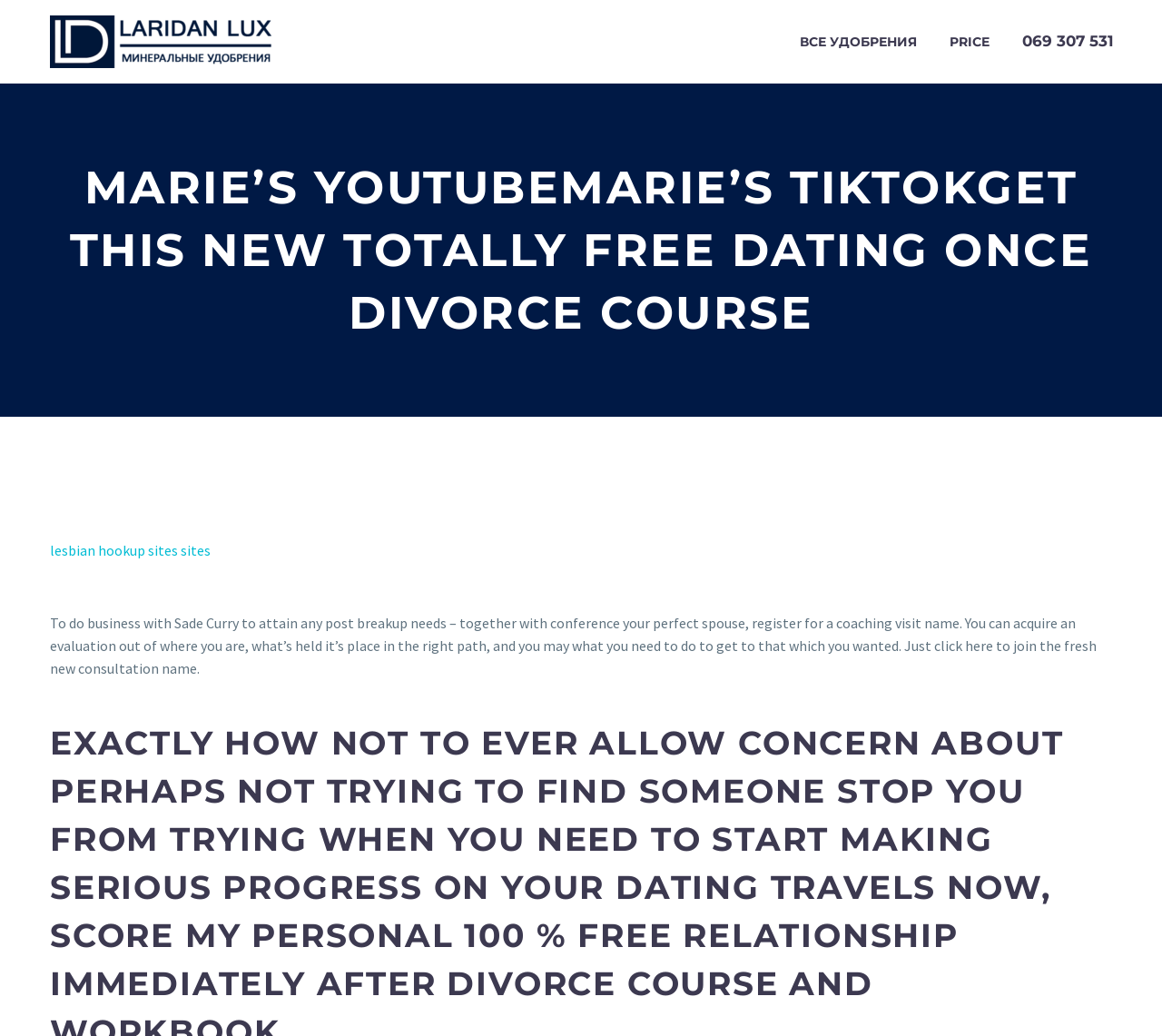Extract the bounding box coordinates for the described element: "lesbian hookup sites sites". The coordinates should be represented as four float numbers between 0 and 1: [left, top, right, bottom].

[0.043, 0.522, 0.181, 0.54]